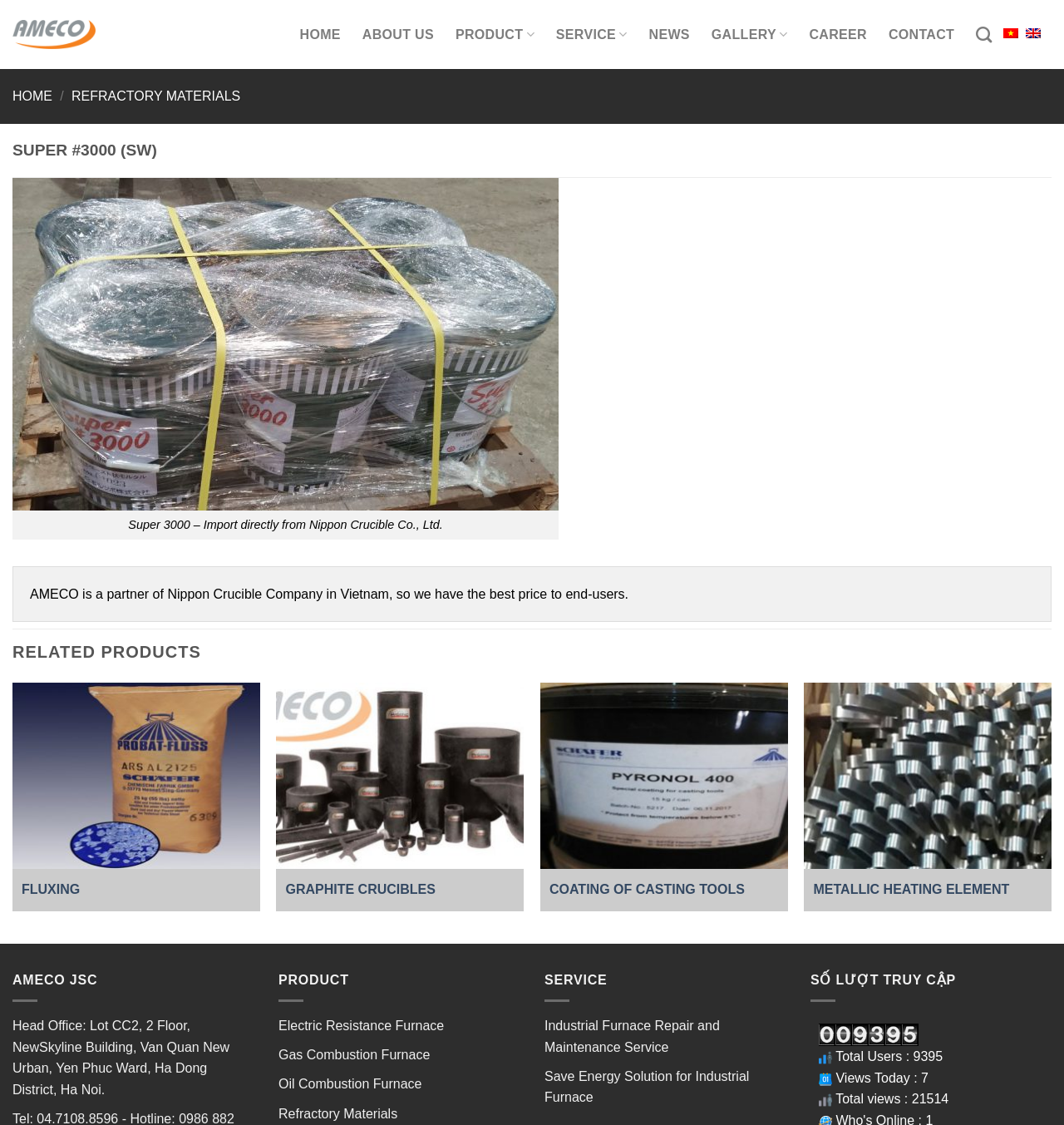What is the address of the head office?
Using the visual information, reply with a single word or short phrase.

Lot CC2, 2 Floor, NewSkyline Building, Van Quan New Urban, Yen Phuc Ward, Ha Dong District, Ha Noi